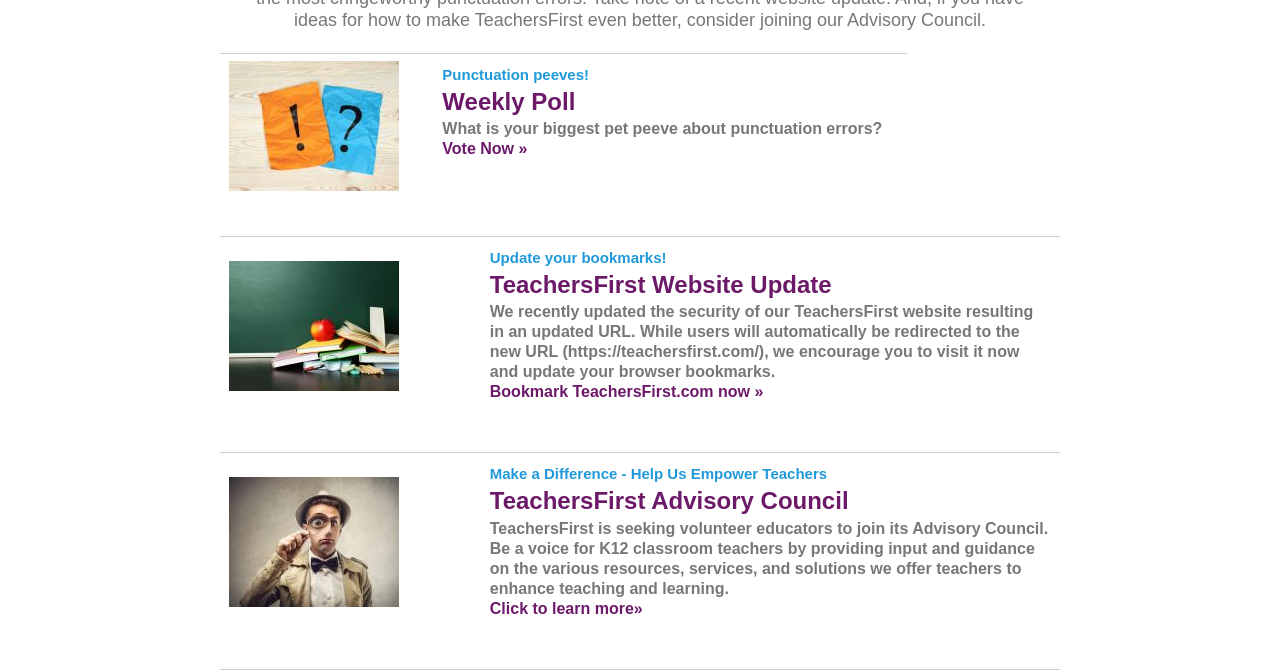Please specify the coordinates of the bounding box for the element that should be clicked to carry out this instruction: "Vote in the weekly poll". The coordinates must be four float numbers between 0 and 1, formatted as [left, top, right, bottom].

[0.346, 0.208, 0.412, 0.233]